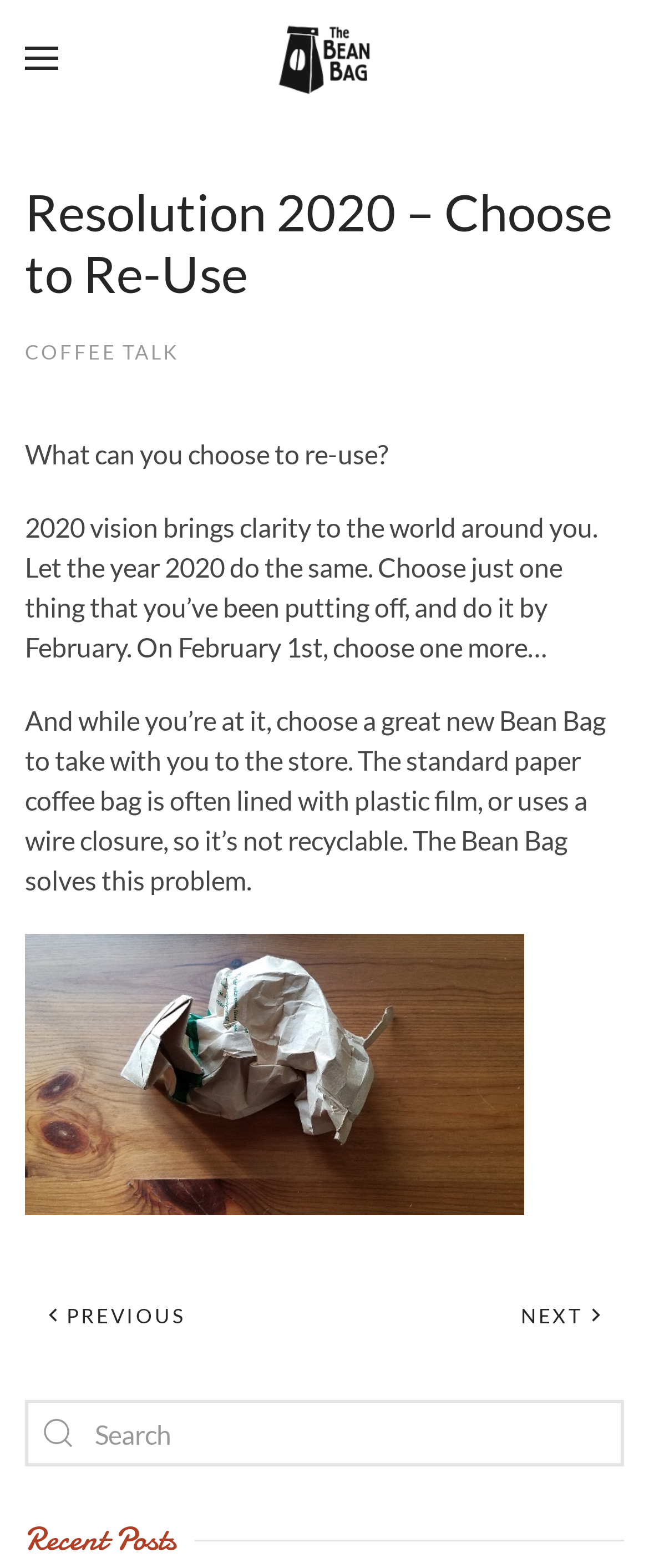Please give a one-word or short phrase response to the following question: 
How many navigation links are available?

3